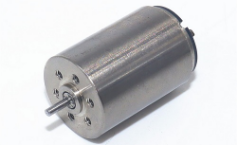What type of devices is the motor suitable for?
Look at the image and answer the question with a single word or phrase.

Lightweight devices